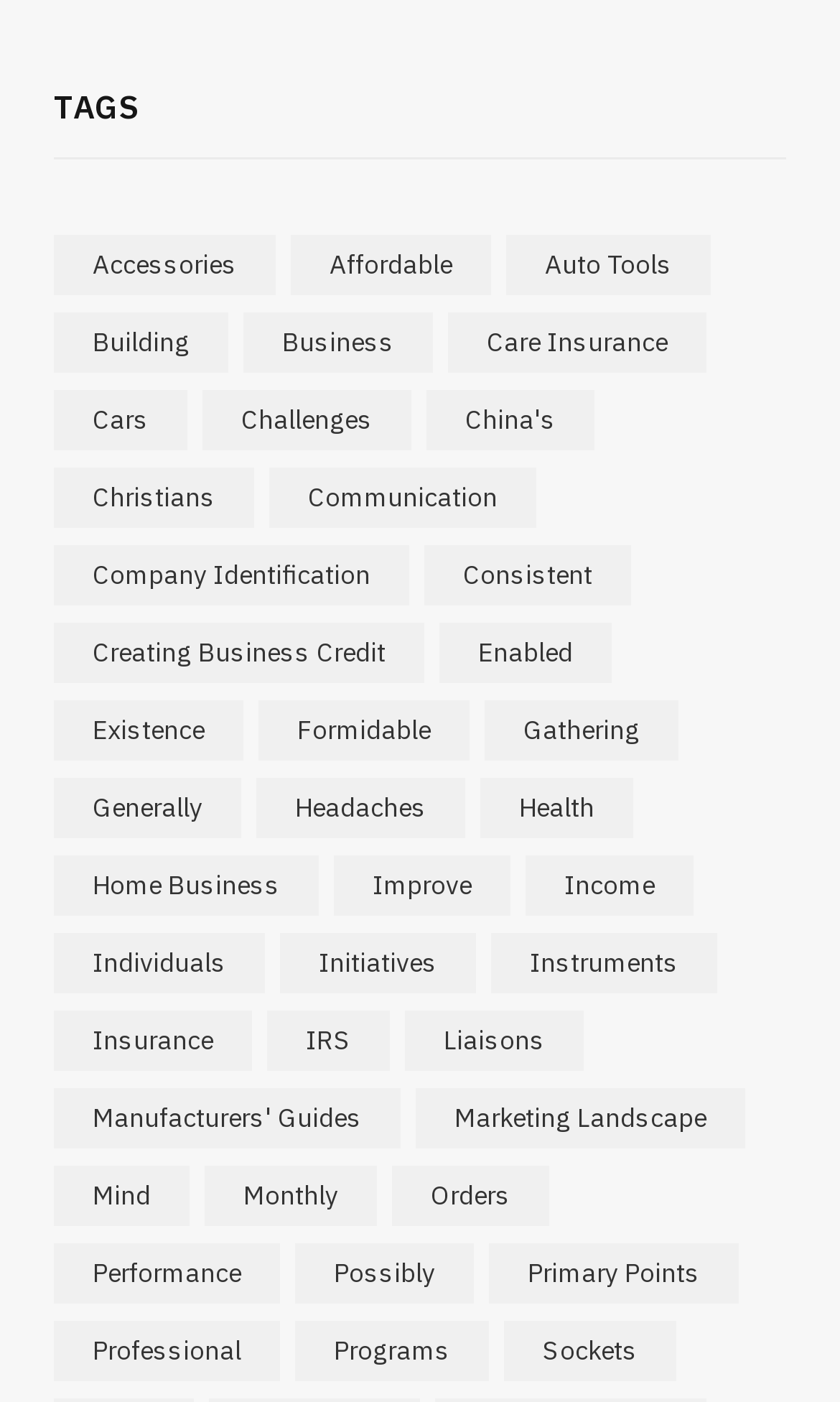What is the last tag?
Look at the image and answer with only one word or phrase.

Sockets